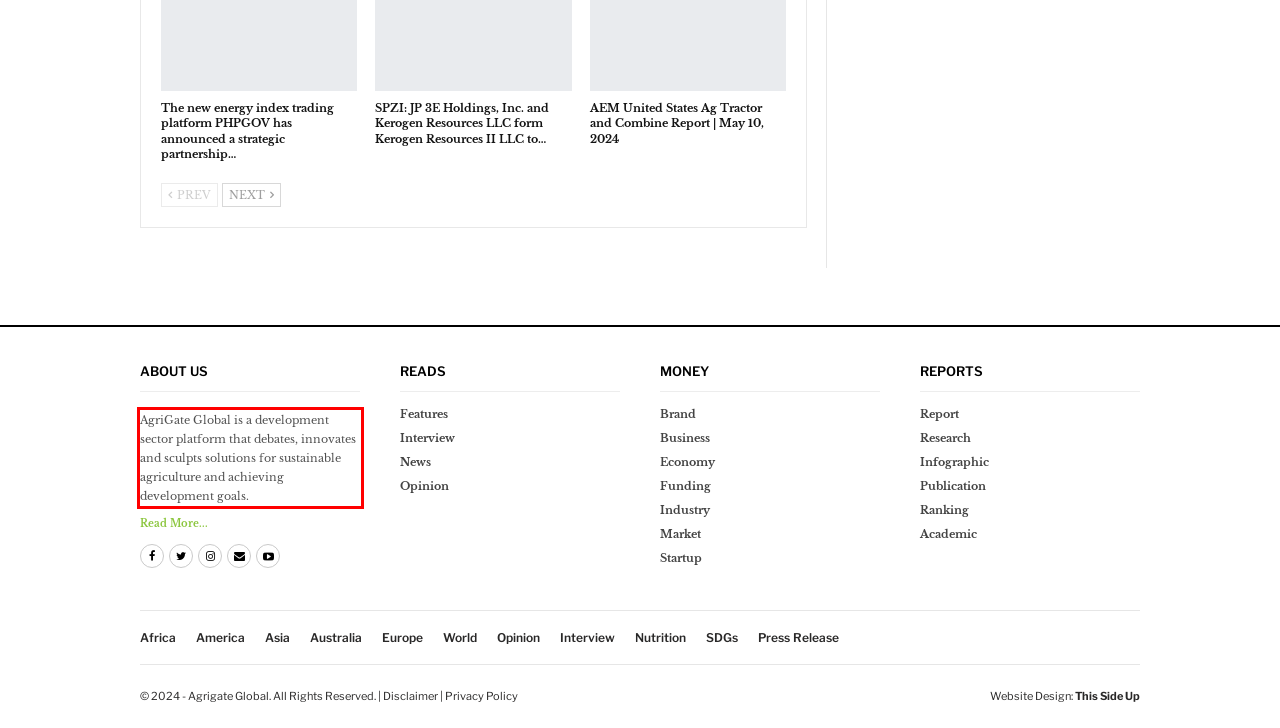Examine the webpage screenshot, find the red bounding box, and extract the text content within this marked area.

AgriGate Global is a development sector platform that debates, innovates and sculpts solutions for sustainable agriculture and achieving development goals.